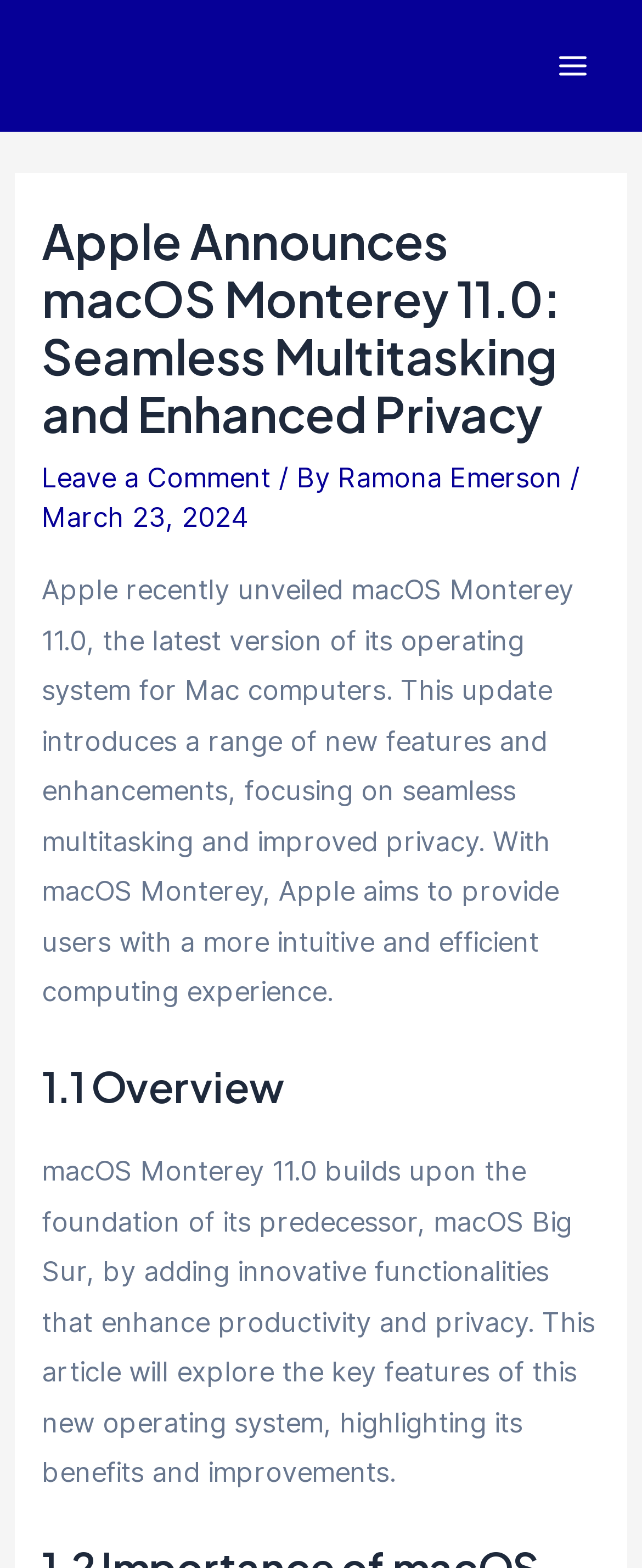Bounding box coordinates should be in the format (top-left x, top-left y, bottom-right x, bottom-right y) and all values should be floating point numbers between 0 and 1. Determine the bounding box coordinate for the UI element described as: Leave a Comment

[0.065, 0.294, 0.421, 0.315]